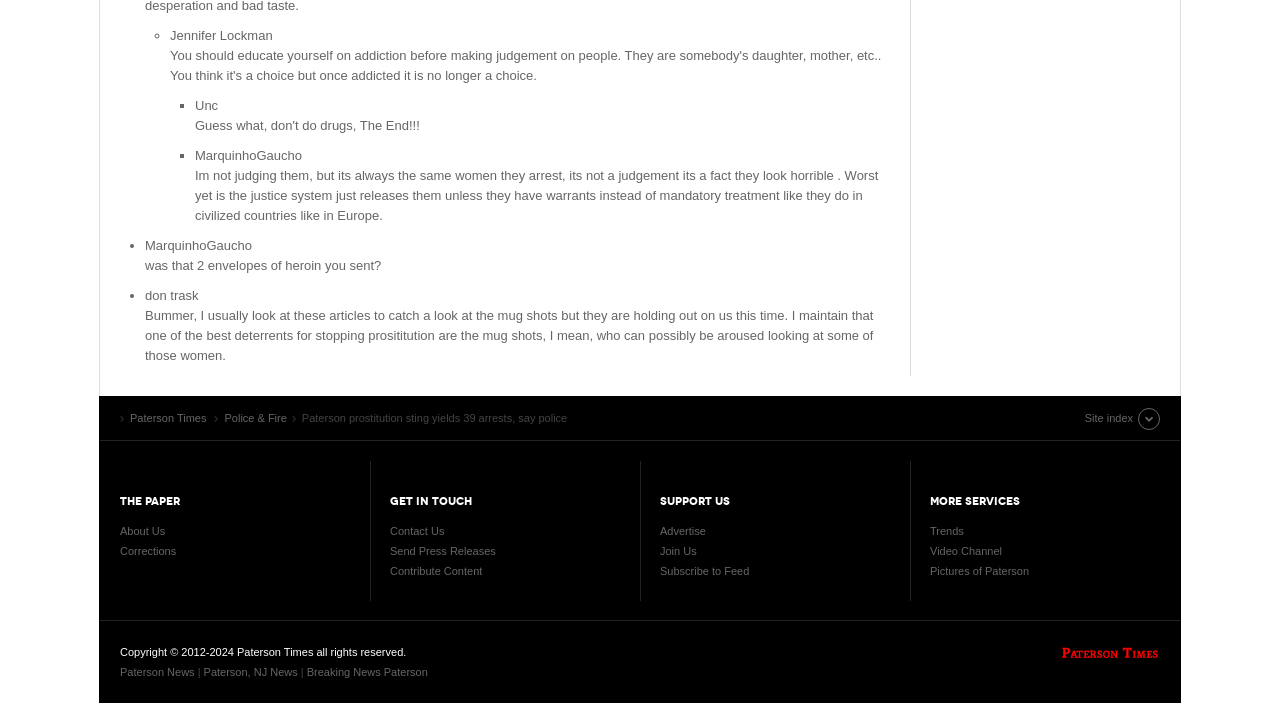Please find the bounding box coordinates of the clickable region needed to complete the following instruction: "Click on 'Paterson Times'". The bounding box coordinates must consist of four float numbers between 0 and 1, i.e., [left, top, right, bottom].

[0.828, 0.913, 0.906, 0.949]